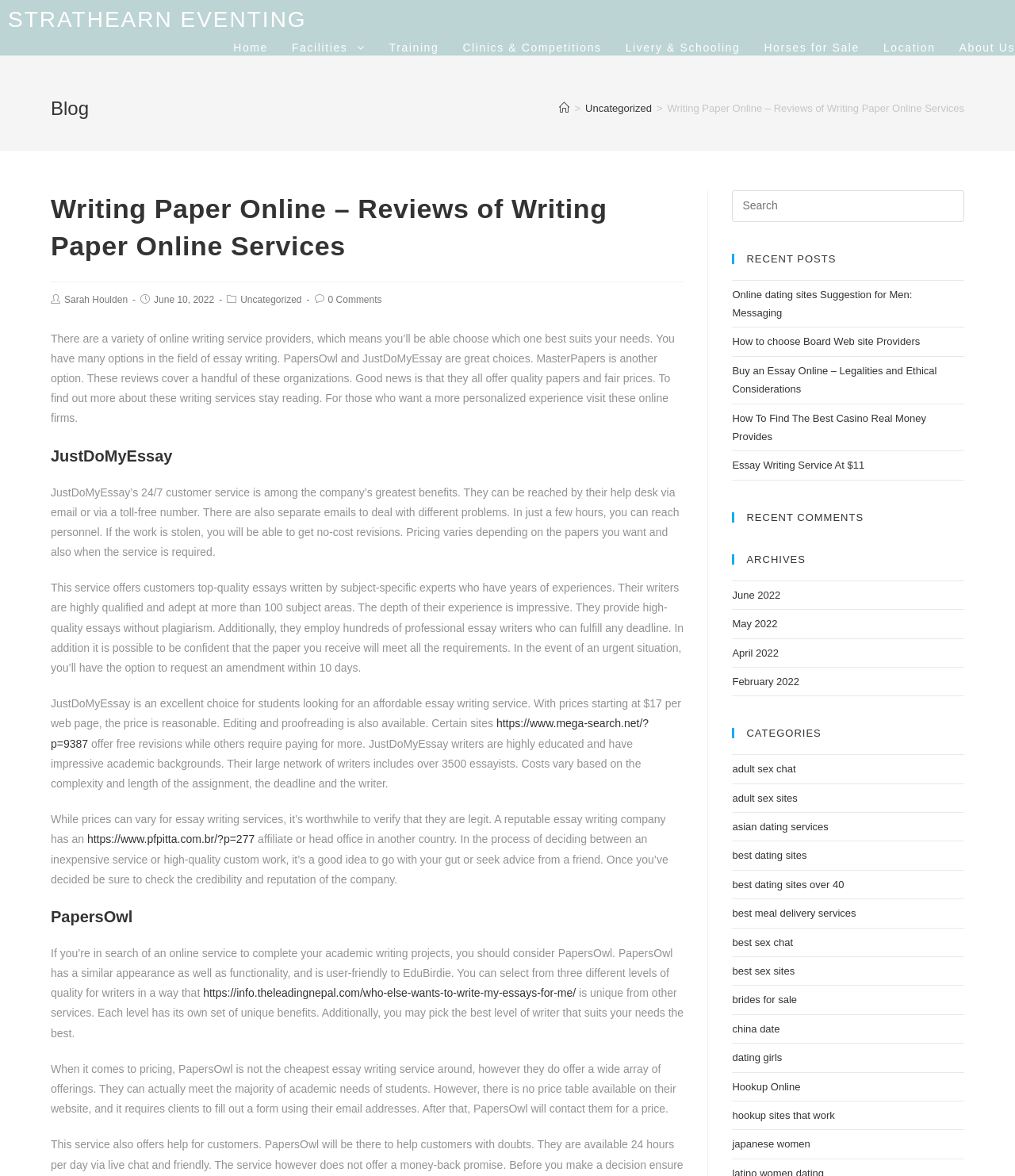How many online writing services are reviewed on this webpage? From the image, respond with a single word or brief phrase.

At least 2